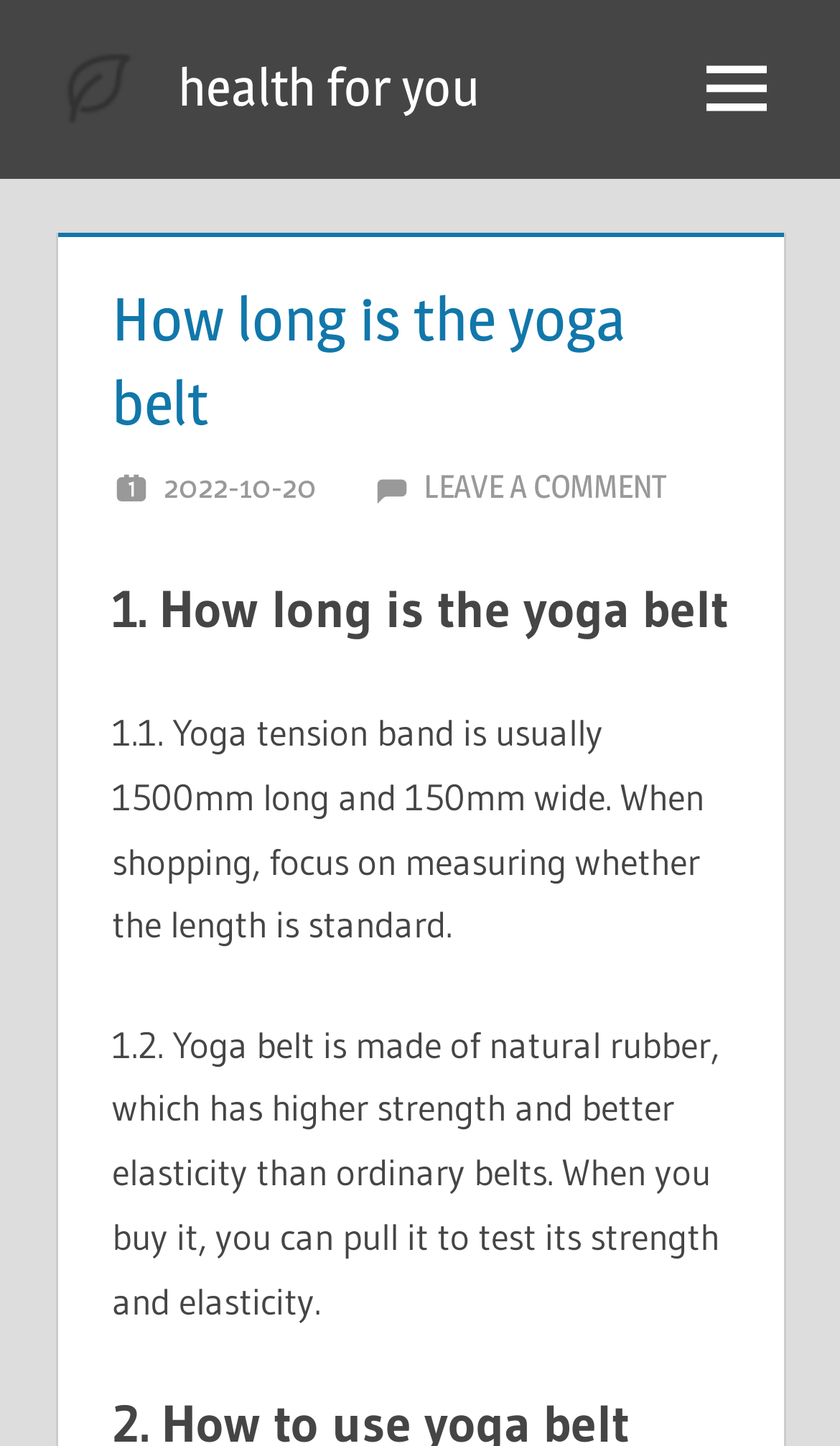What is the date of the article or post?
Refer to the screenshot and answer in one word or phrase.

2022-10-20